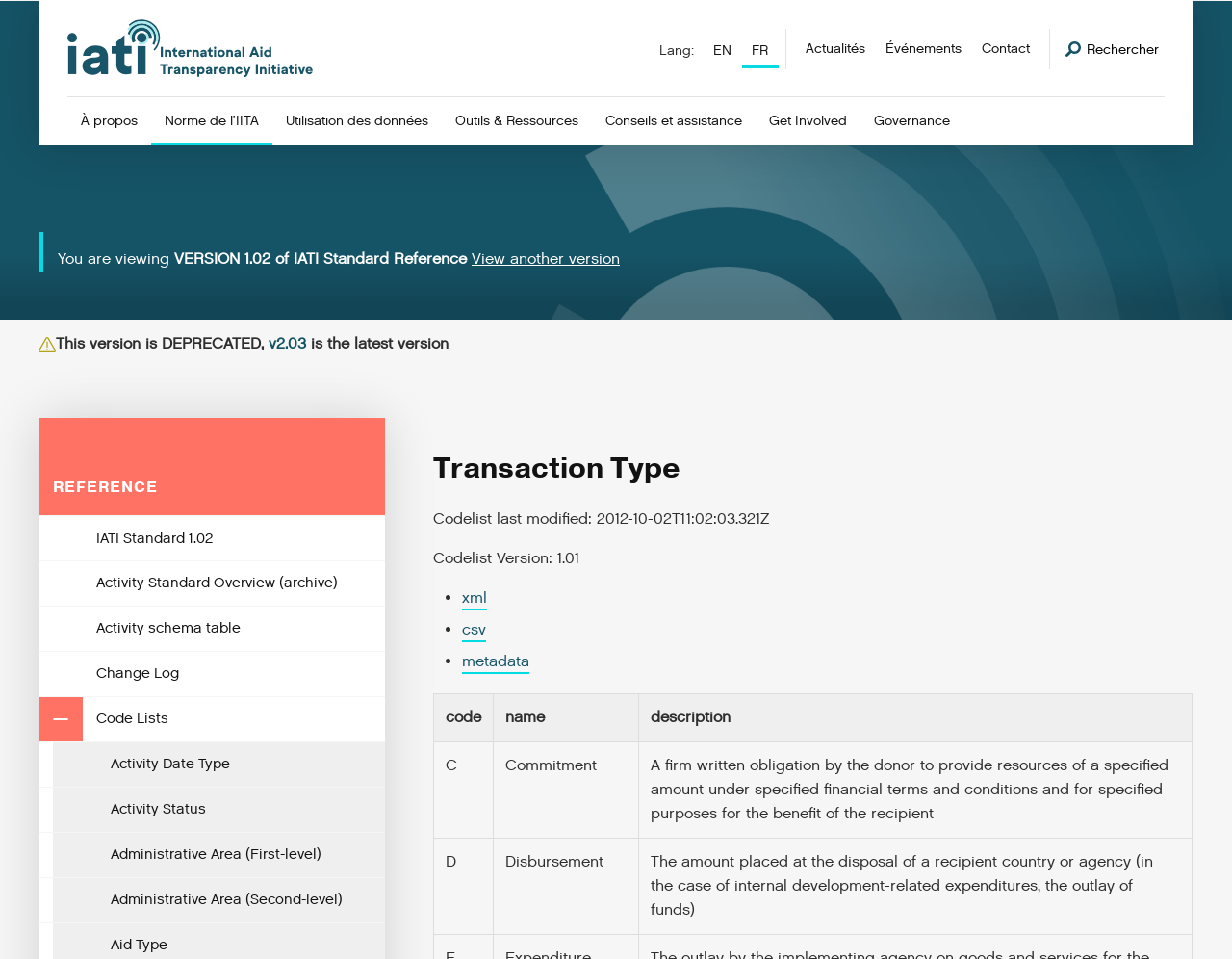Give a succinct answer to this question in a single word or phrase: 
How many columns are in the table?

3